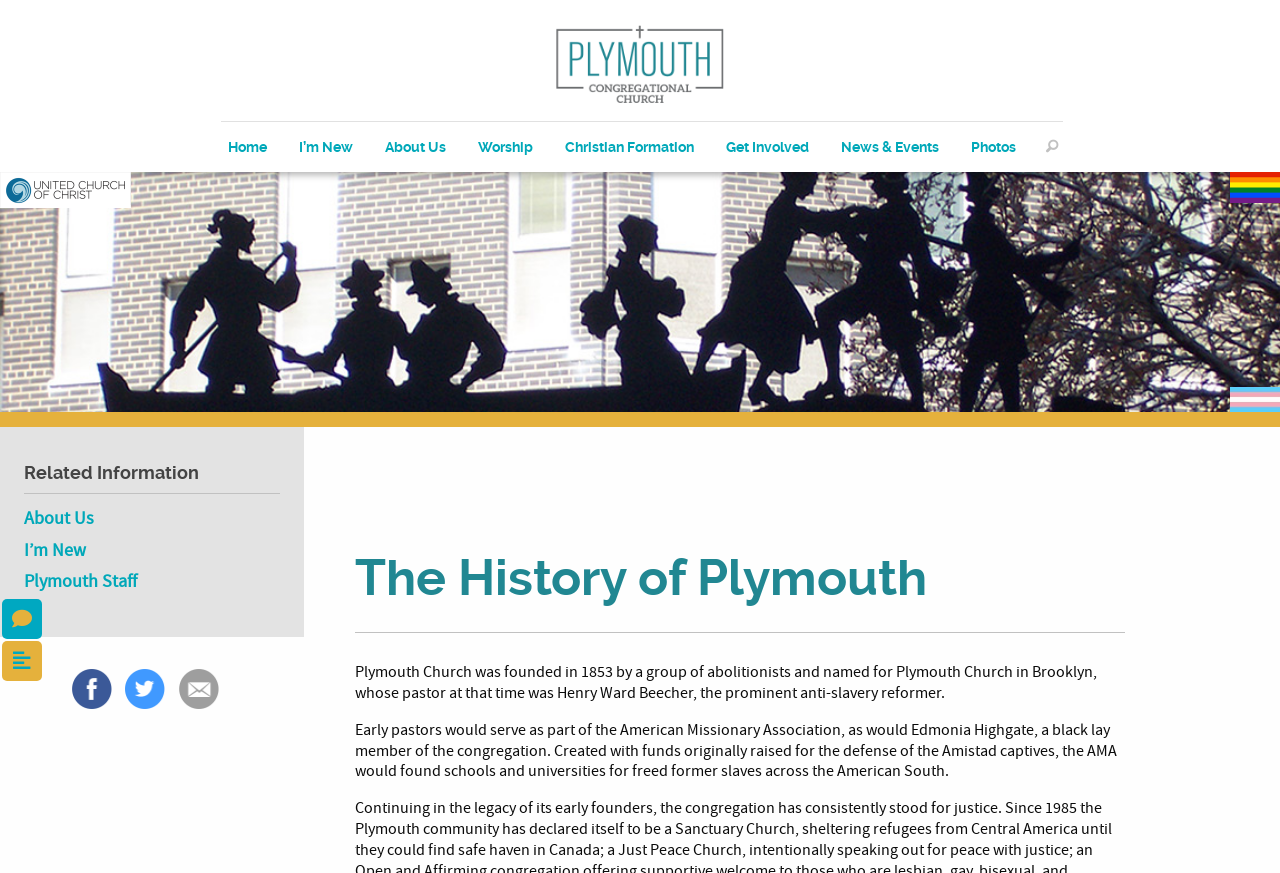Create a detailed summary of the webpage's content and design.

The webpage is about the history of Plymouth Congregational Church. At the top, there is a horizontal menu bar with 7 menu items: Home, I'm New, About Us, Worship, Christian Formation, Get Involved, and News & Events. Each menu item has a corresponding link. To the right of the menu bar, there is a search button.

Below the menu bar, there are two links with corresponding images: one for United Church of Christ and another for LGBT pride. The LGBT pride image appears twice, with the second instance located below the first one.

On the left side of the page, there is a section with a heading "Related Information" that contains three links: About Us, I'm New, and Plymouth Staff. Below this section, there are three social media links to share content on Facebook, Twitter, and via Email, each accompanied by an image.

The main content of the page is divided into two sections. The first section has a heading "The History of Plymouth" and provides a brief history of the church, stating that it was founded in 1853 by a group of abolitionists. The second section continues the history, mentioning the church's connection to the American Missionary Association and its role in founding schools and universities for freed former slaves in the American South.

At the bottom of the page, there are two links with icons, but their purposes are unclear.